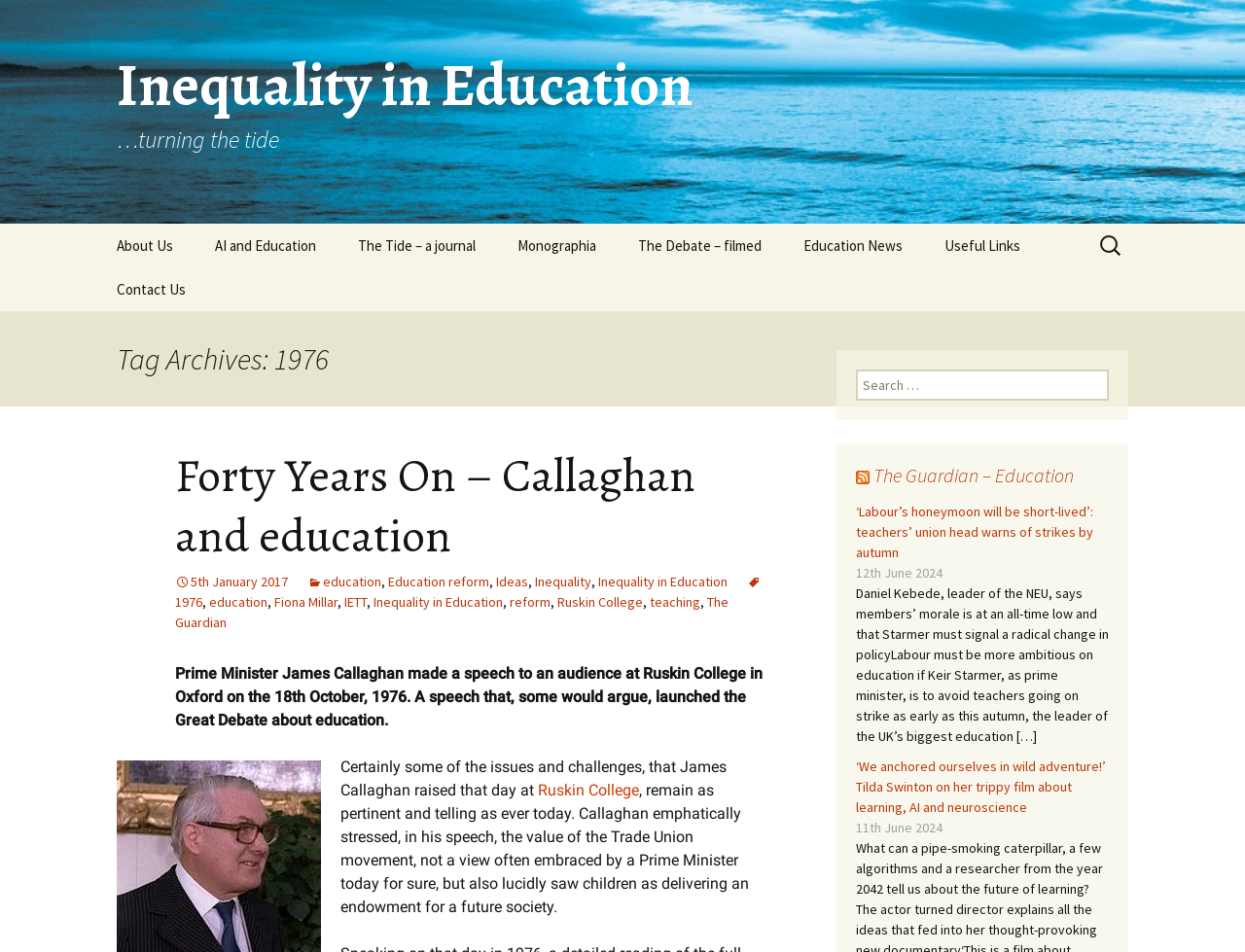Locate the bounding box coordinates of the element to click to perform the following action: 'Search for something'. The coordinates should be given as four float values between 0 and 1, in the form of [left, top, right, bottom].

[0.88, 0.236, 0.906, 0.28]